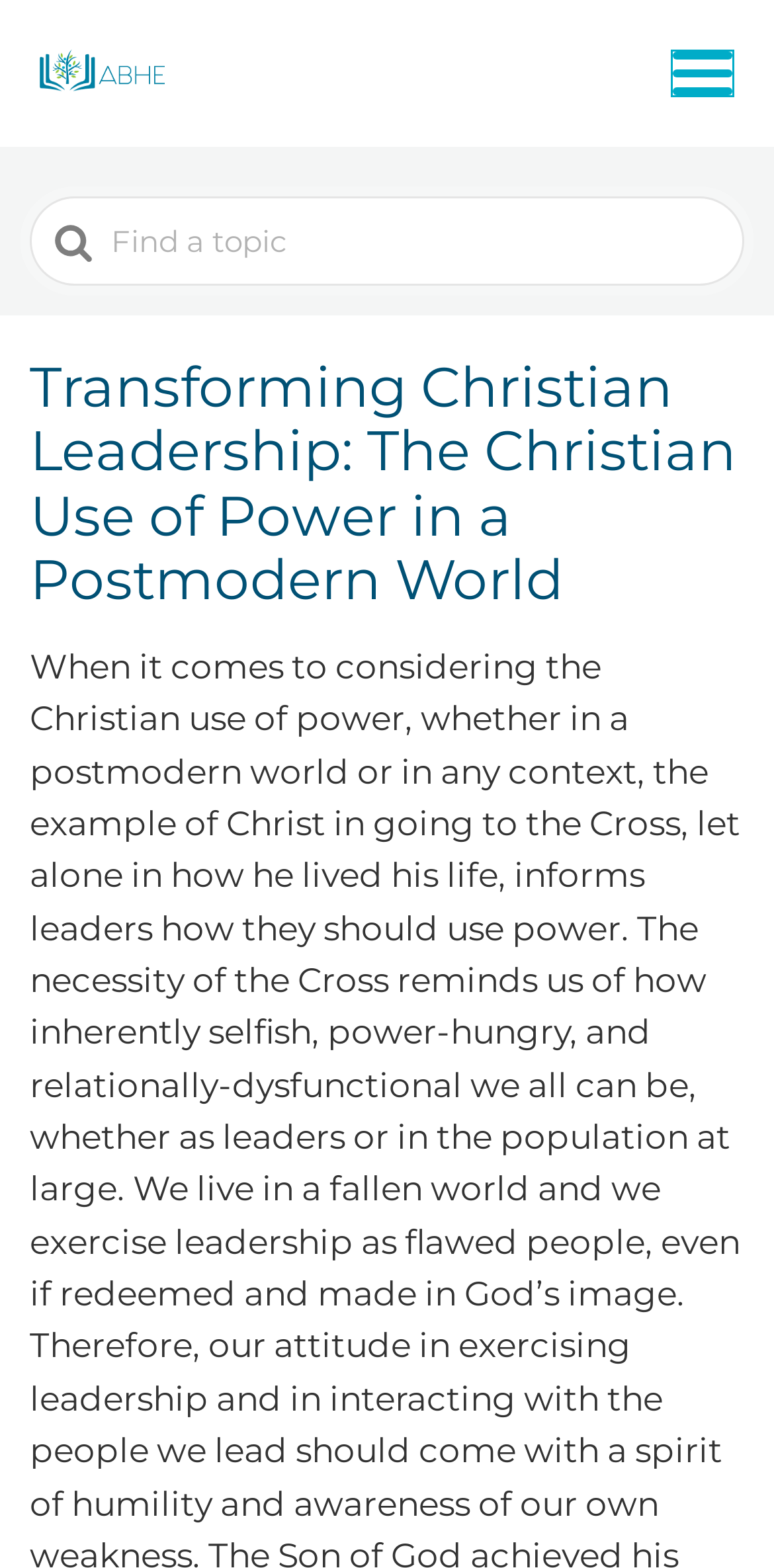Write an extensive caption that covers every aspect of the webpage.

The webpage is titled "Transforming Christian Leadership: The Christian Use of Power in a Postmodern World" and is part of the "ABHE Knowledge Center". At the top left corner, there is a link to the "ABHE Knowledge Center" accompanied by a small image. On the opposite side, at the top right corner, there is a "MENU" button.

Below the top section, there is a search bar with a label "Search For" on the left and a text box on the right, where users can input their search queries. Next to the text box, there is a small image of a magnifying glass, indicating the search function.

The main content of the webpage is headed by a prominent title "Transforming Christian Leadership: The Christian Use of Power in a Postmodern World", which spans across the entire width of the page.